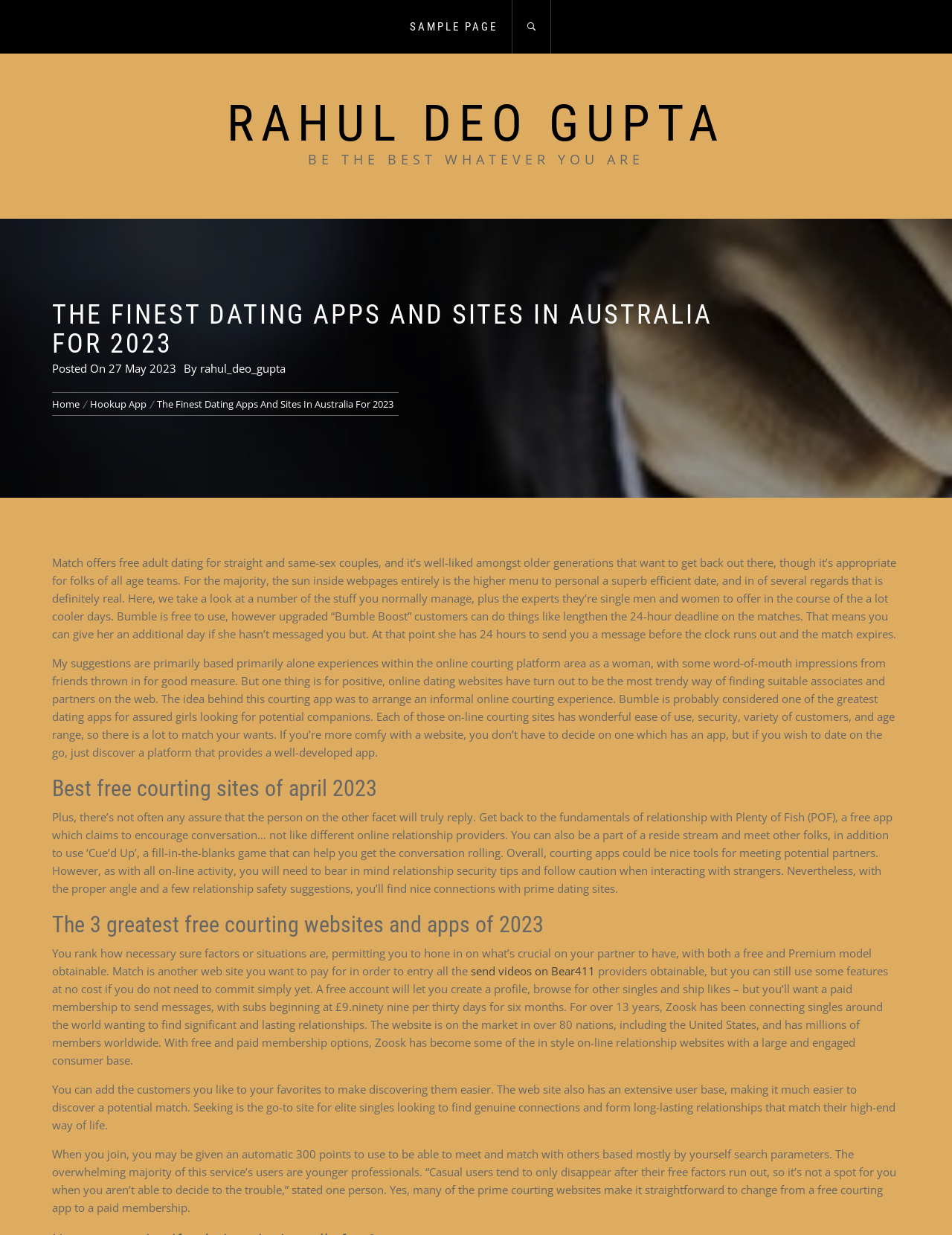Indicate the bounding box coordinates of the element that must be clicked to execute the instruction: "Add to cart". The coordinates should be given as four float numbers between 0 and 1, i.e., [left, top, right, bottom].

None